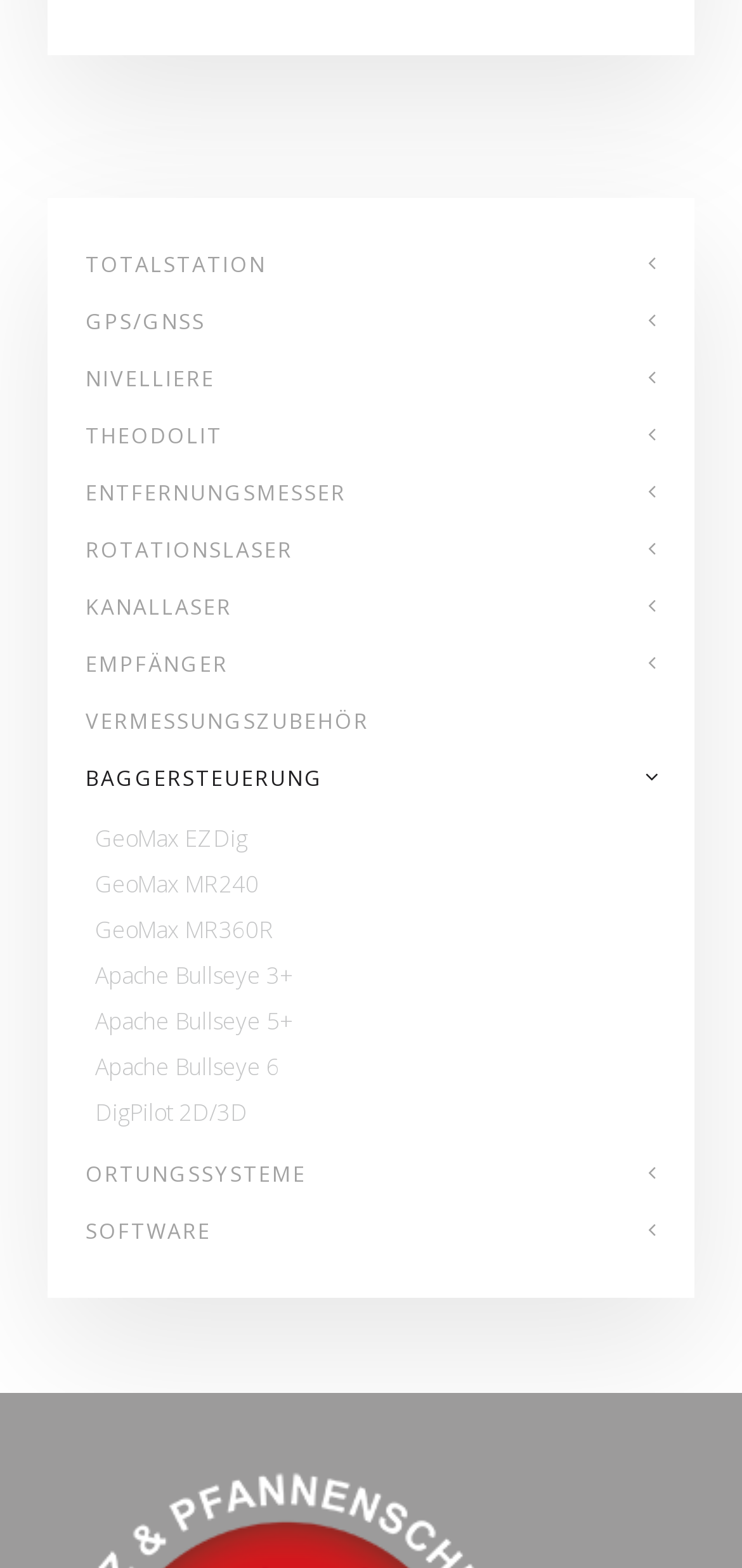What is the first type of surveying equipment listed?
Using the information from the image, answer the question thoroughly.

The first link on the webpage is 'TOTALSTATION ', which indicates that it is the first type of surveying equipment listed.